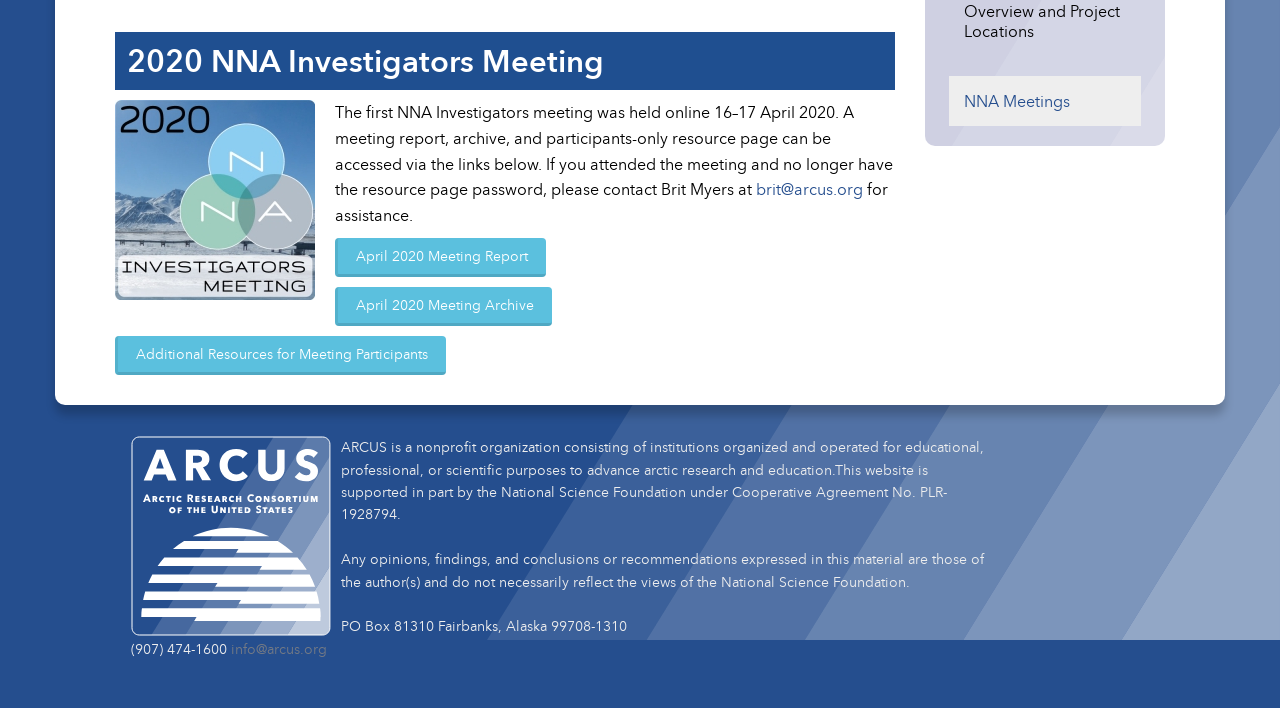Using the webpage screenshot and the element description April 2020 Meeting Archive, determine the bounding box coordinates. Specify the coordinates in the format (top-left x, top-left y, bottom-right x, bottom-right y) with values ranging from 0 to 1.

[0.262, 0.406, 0.431, 0.461]